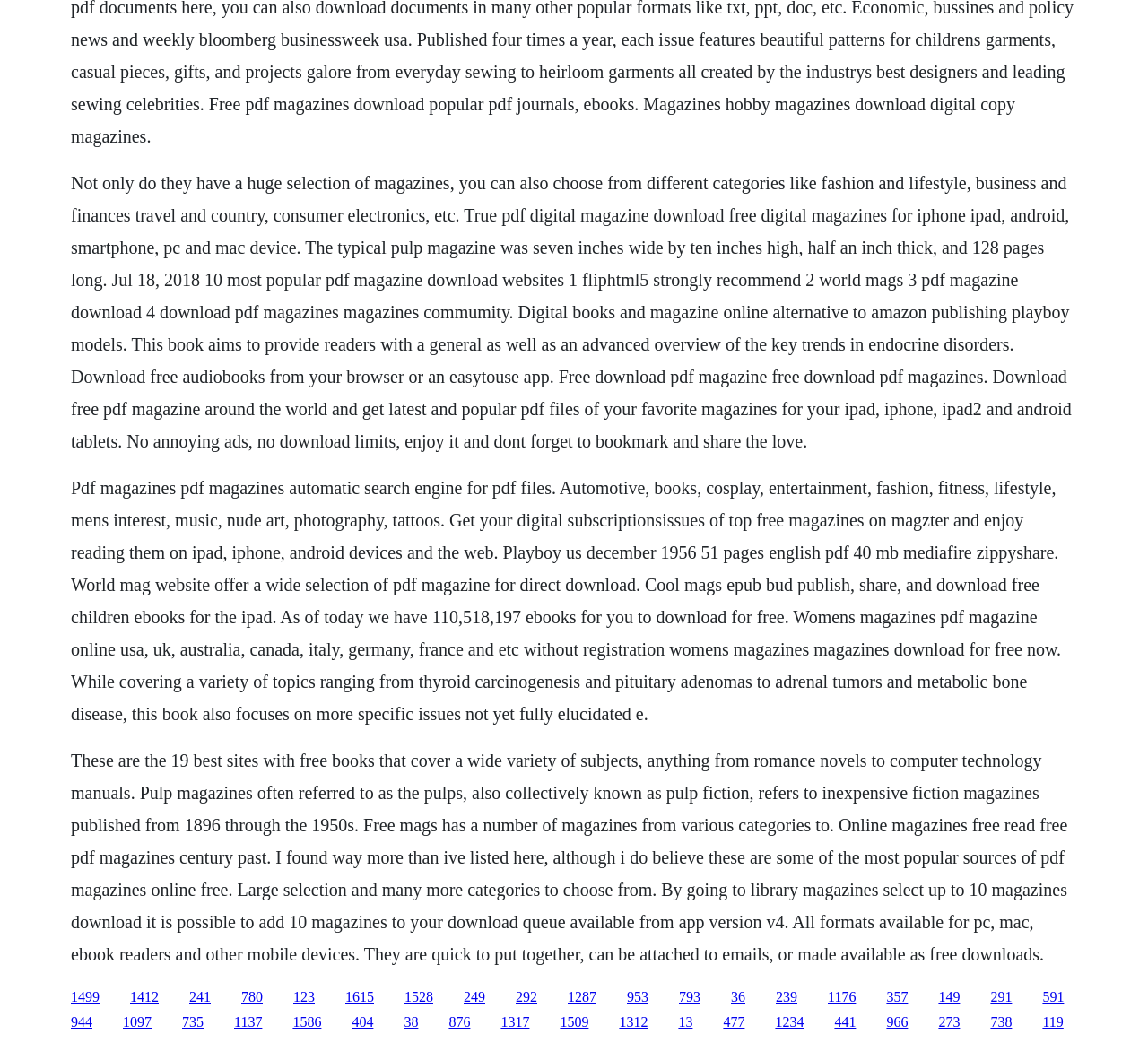What devices can users read the downloaded magazines on?
Refer to the image and give a detailed answer to the question.

The website mentions that users can download magazines for reading on various devices, including iPad, iPhone, Android, PC, and Mac, indicating that the PDF files are compatible with multiple platforms.